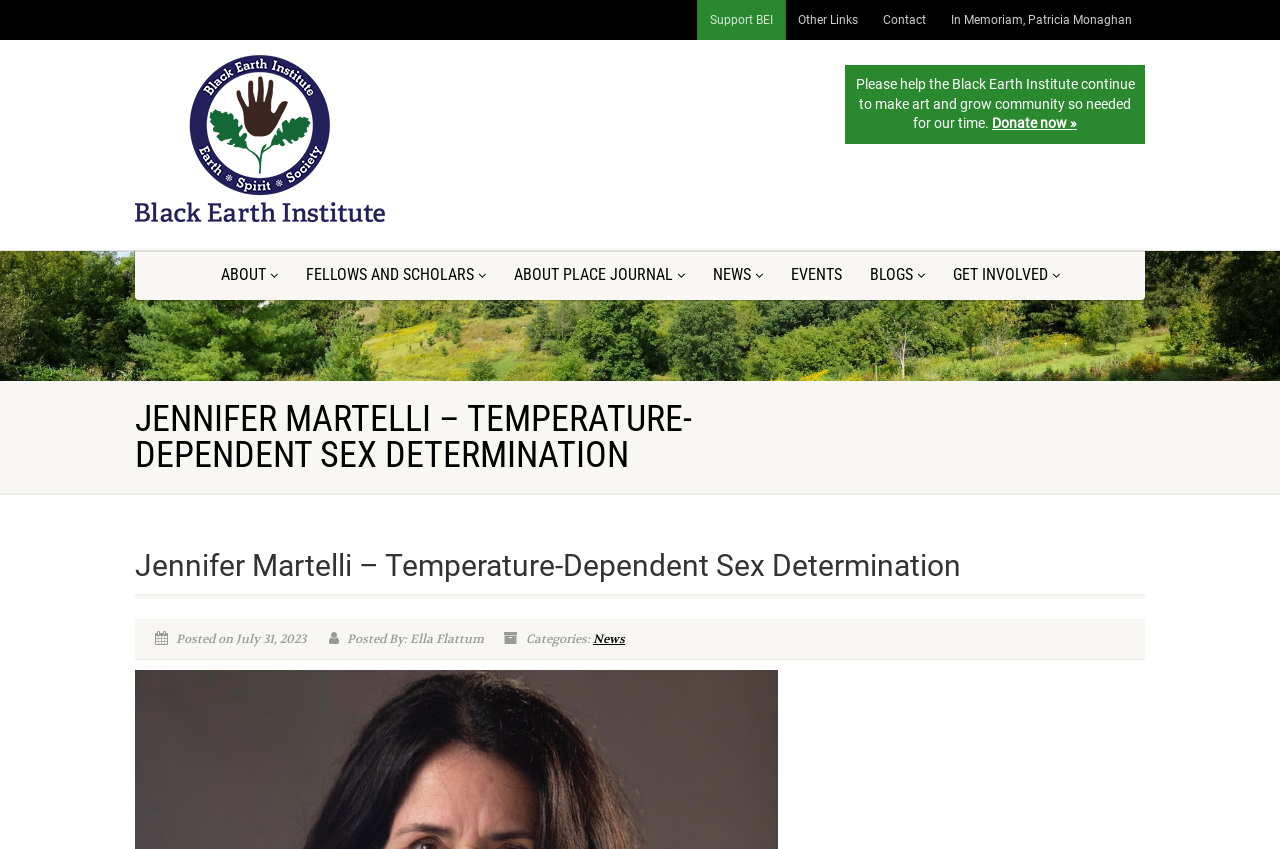Identify the bounding box for the described UI element. Provide the coordinates in (top-left x, top-left y, bottom-right x, bottom-right y) format with values ranging from 0 to 1: News

[0.463, 0.743, 0.488, 0.761]